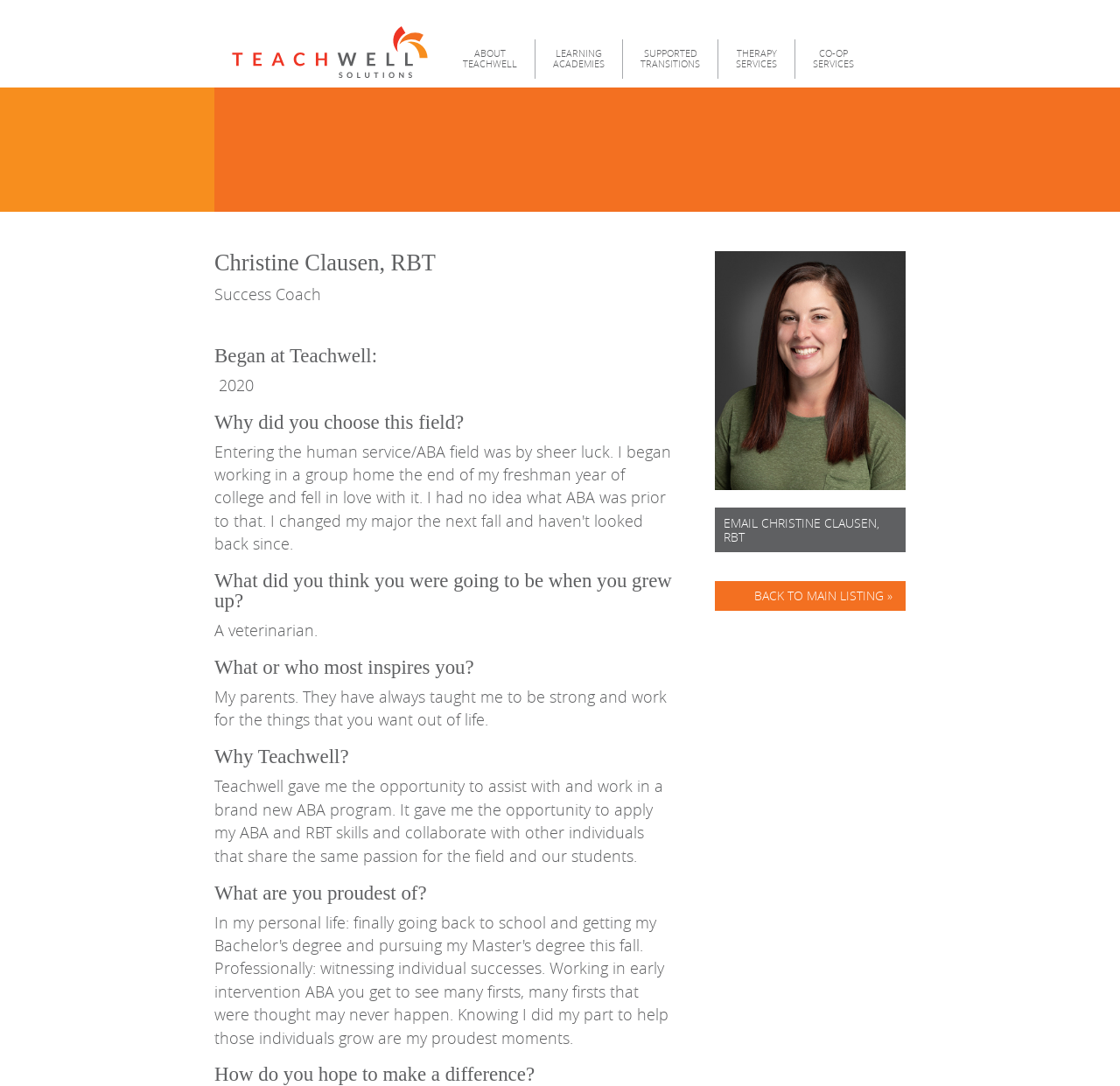Locate the bounding box of the UI element described in the following text: "Learning Academies".

[0.478, 0.036, 0.555, 0.073]